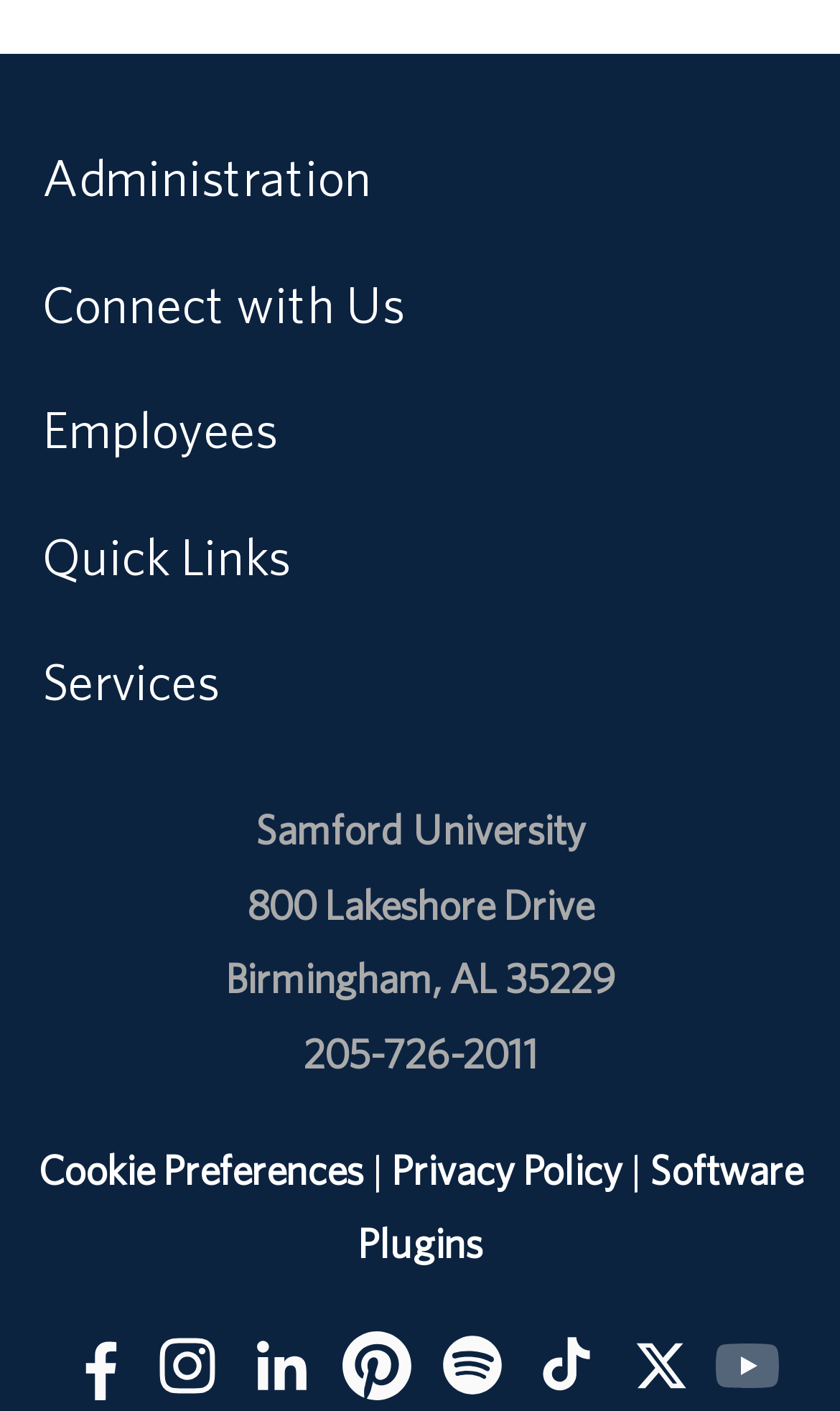Please identify the bounding box coordinates of the clickable region that I should interact with to perform the following instruction: "Click on Administration". The coordinates should be expressed as four float numbers between 0 and 1, i.e., [left, top, right, bottom].

[0.05, 0.104, 0.442, 0.147]